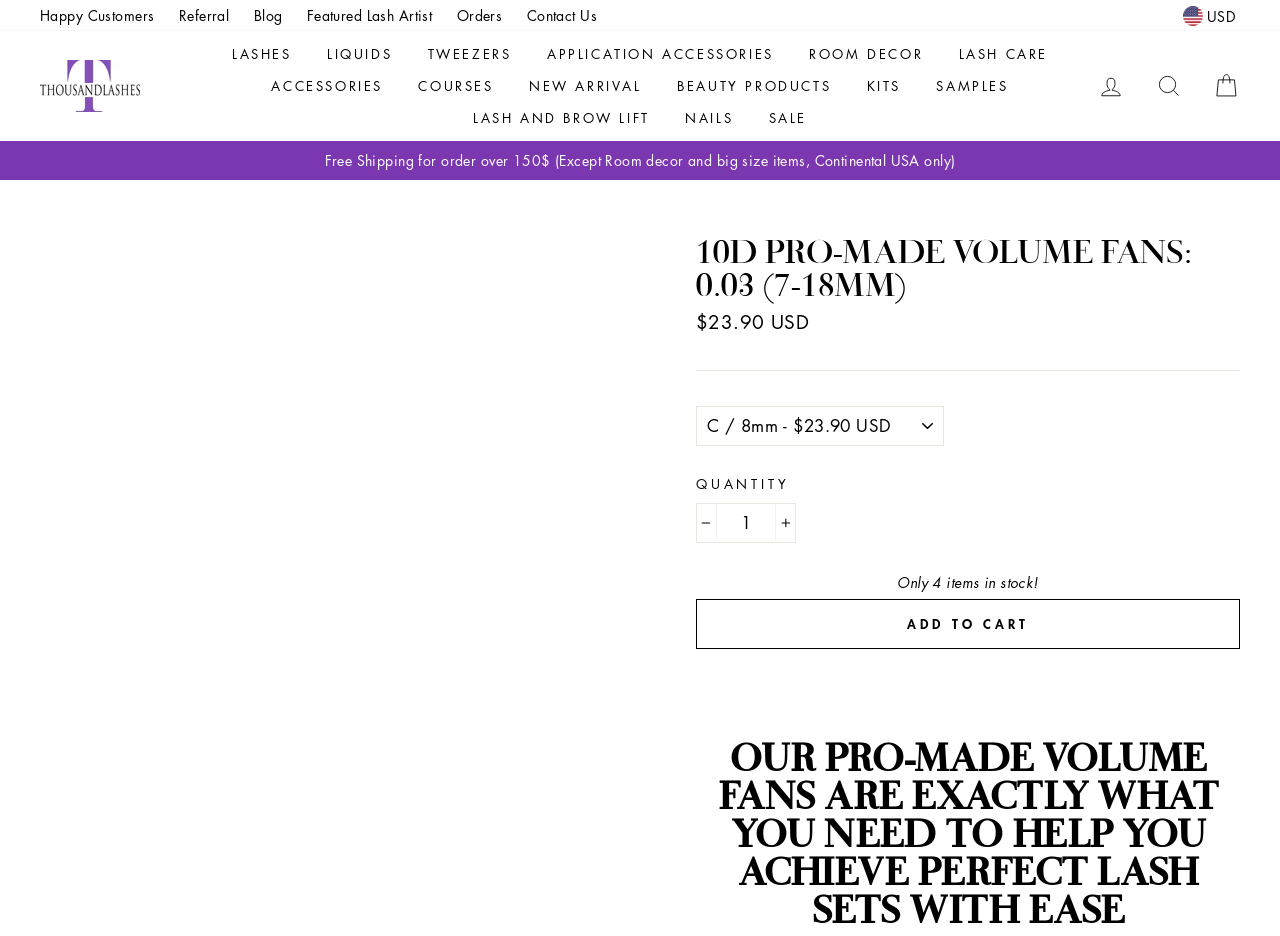Can you look at the image and give a comprehensive answer to the question:
What is the currency used on this website?

I found the currency used on this website by looking at the button element with the text 'USD'.